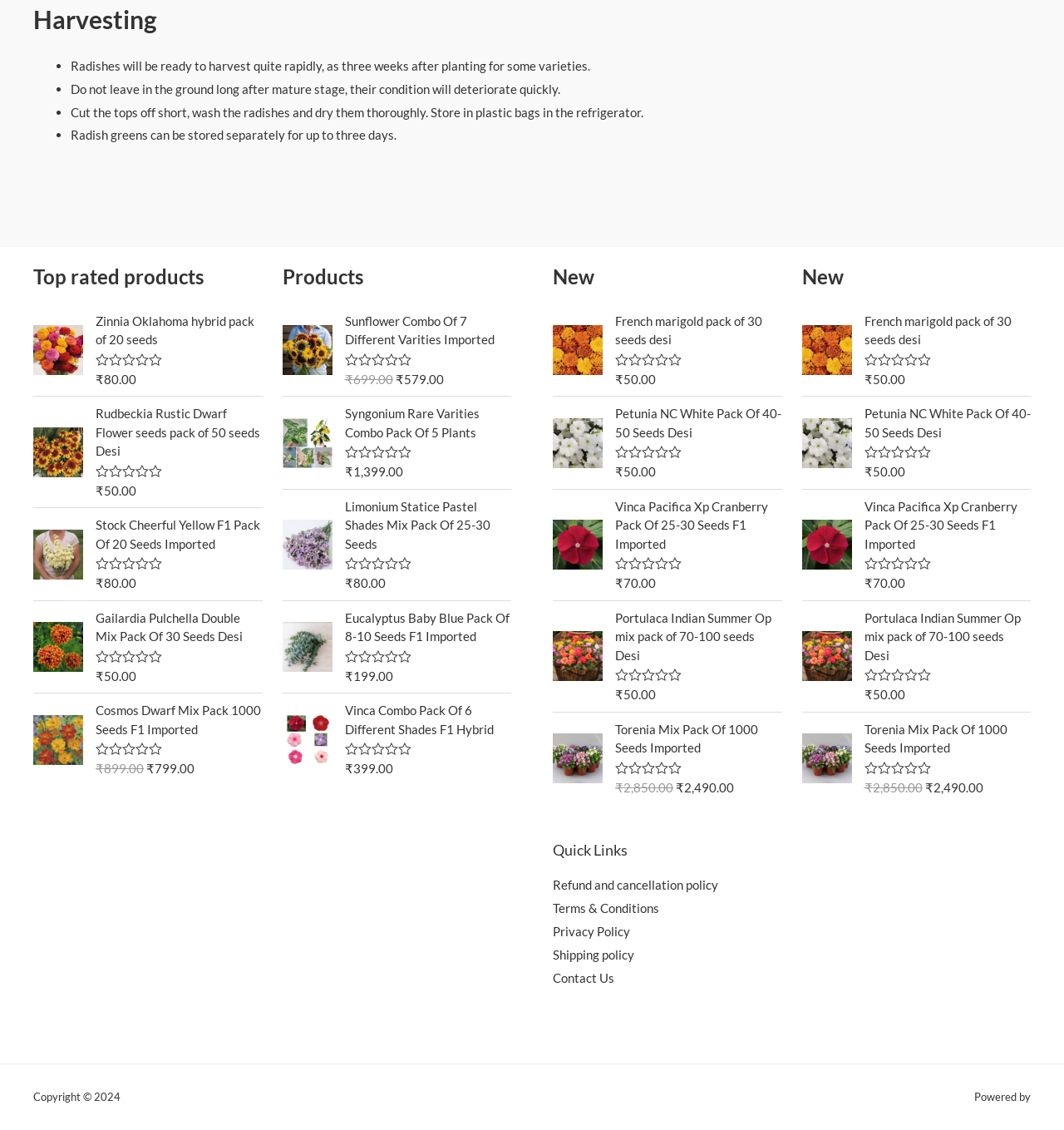Can you provide the bounding box coordinates for the element that should be clicked to implement the instruction: "Click on the 'Zinnia Oklahoma hybrid pack of 20 seeds' link"?

[0.09, 0.276, 0.246, 0.309]